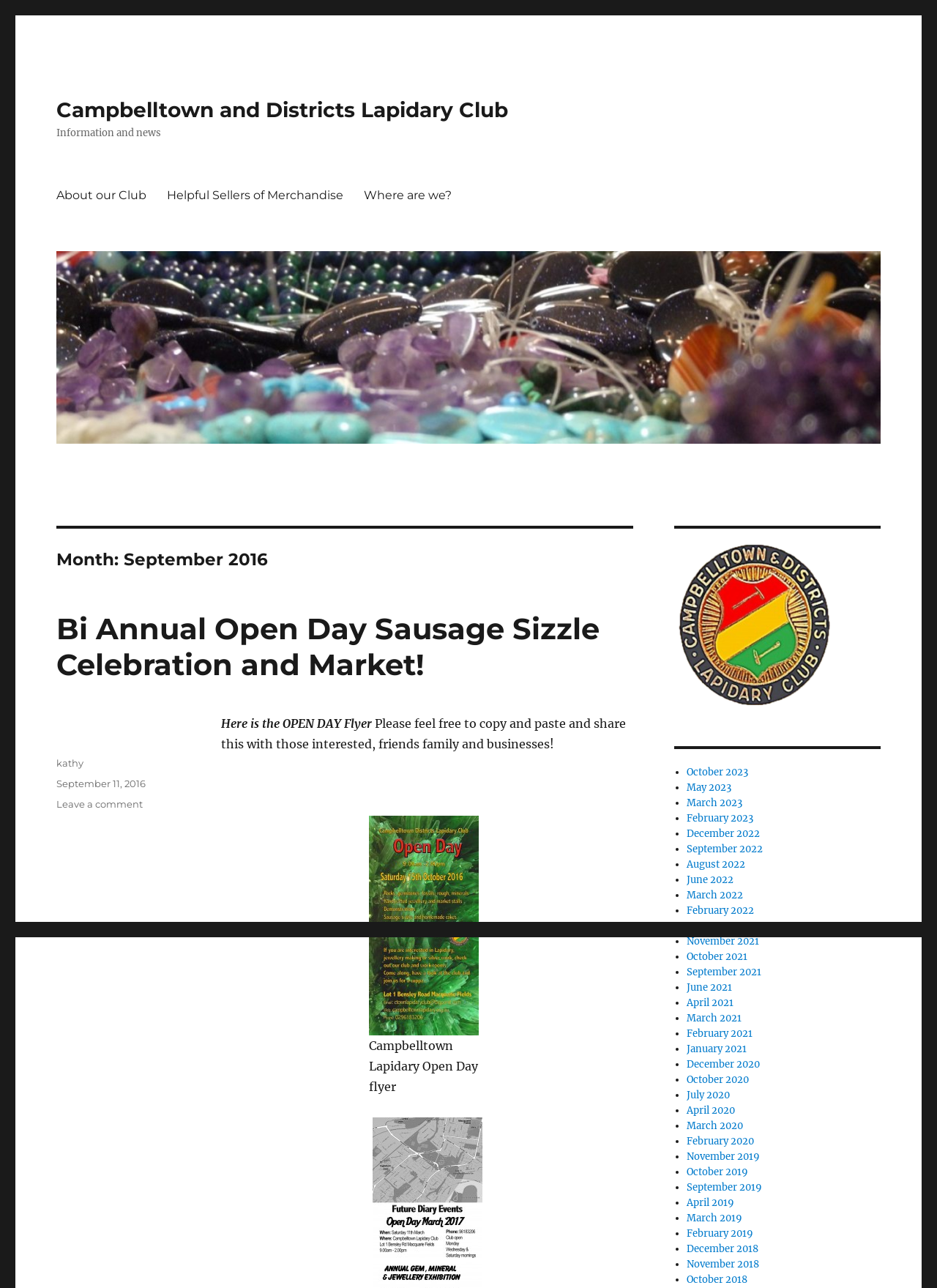Determine the bounding box coordinates of the area to click in order to meet this instruction: "Read the 'Bi Annual Open Day Sausage Sizzle Celebration and Market!' article".

[0.06, 0.474, 0.64, 0.53]